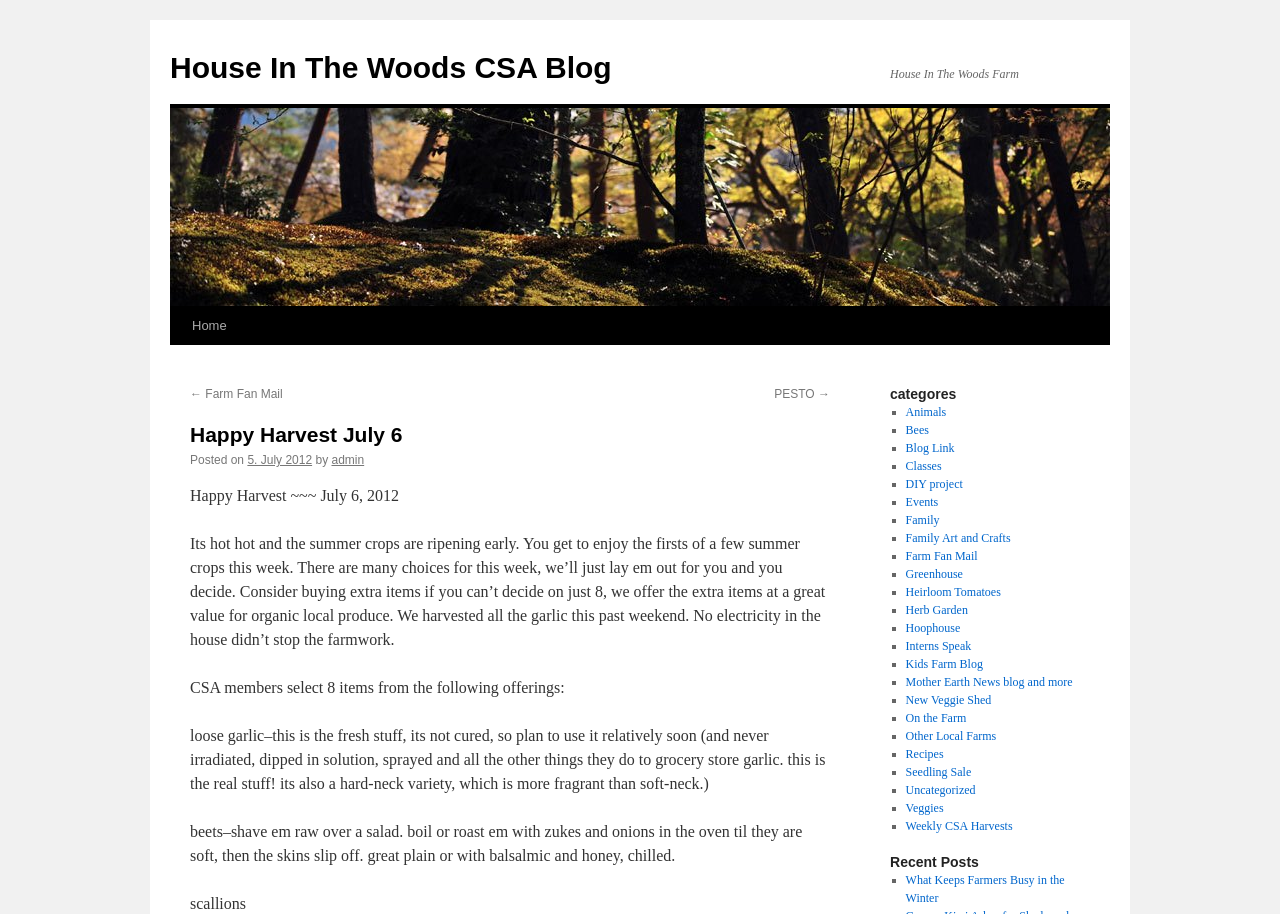Locate the bounding box of the user interface element based on this description: "Heirloom Tomatoes".

[0.707, 0.64, 0.782, 0.655]